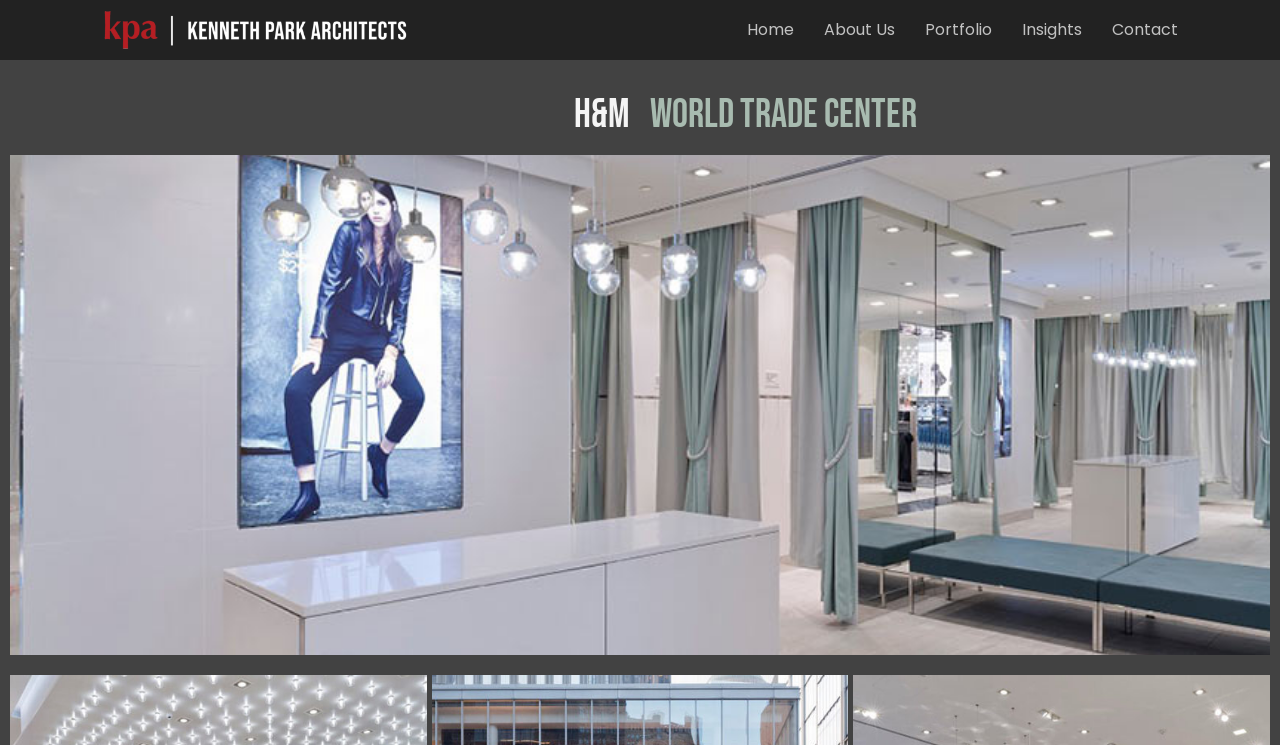Provide a one-word or one-phrase answer to the question:
How many locations does H&M have in NYC?

Twelve